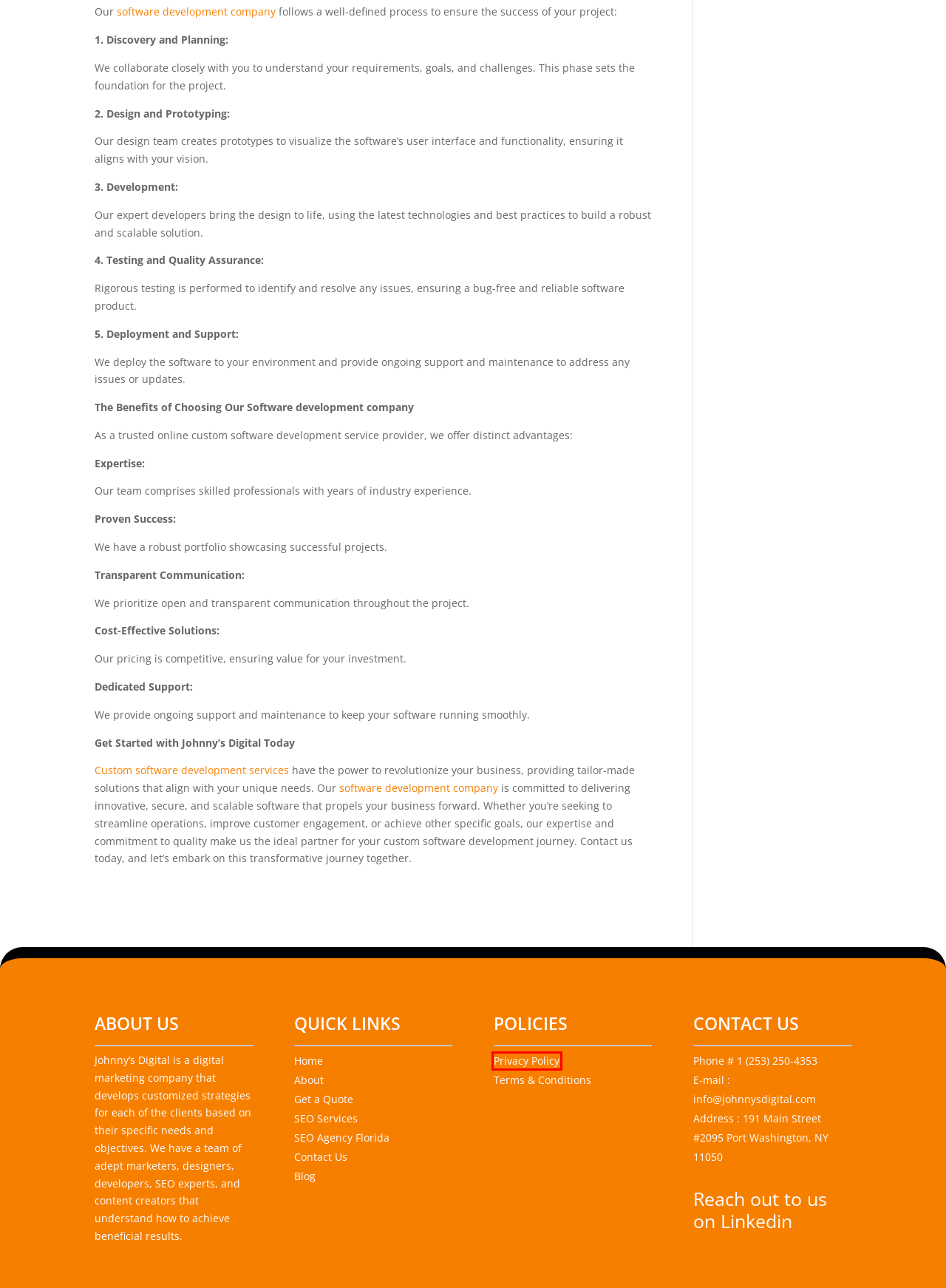Examine the screenshot of a webpage featuring a red bounding box and identify the best matching webpage description for the new page that results from clicking the element within the box. Here are the options:
A. Best SEO Agency In The USA - Johnny’s Digital
B. Admin_JD, Author at Johnny's Digital
C. Terms & Conditions - Johnny's Digital
D. Privacy Policy - Johnny's Digital
E. Blogs - Johnny's Digital
F. Hire The Best Digital Marketing Agency - JohnnysDigital
G. Top 6 Ways To Make Your Local SEO Deliver High Visibility & Sales - Johnny's Digital
H. Best SEO Agency in Florida - Johnny's Digital

D